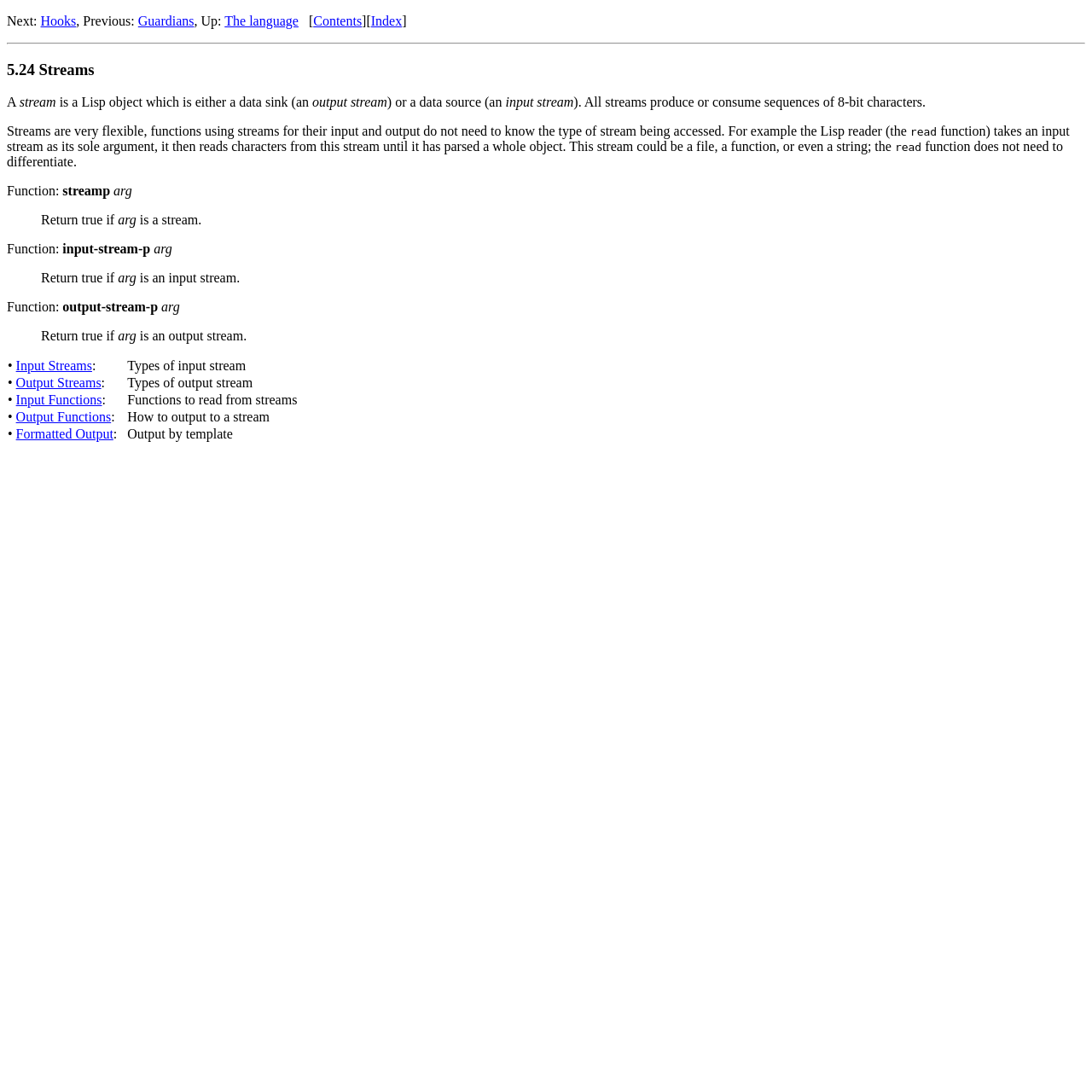Using the element description: "Hooks", determine the bounding box coordinates for the specified UI element. The coordinates should be four float numbers between 0 and 1, [left, top, right, bottom].

[0.037, 0.012, 0.07, 0.026]